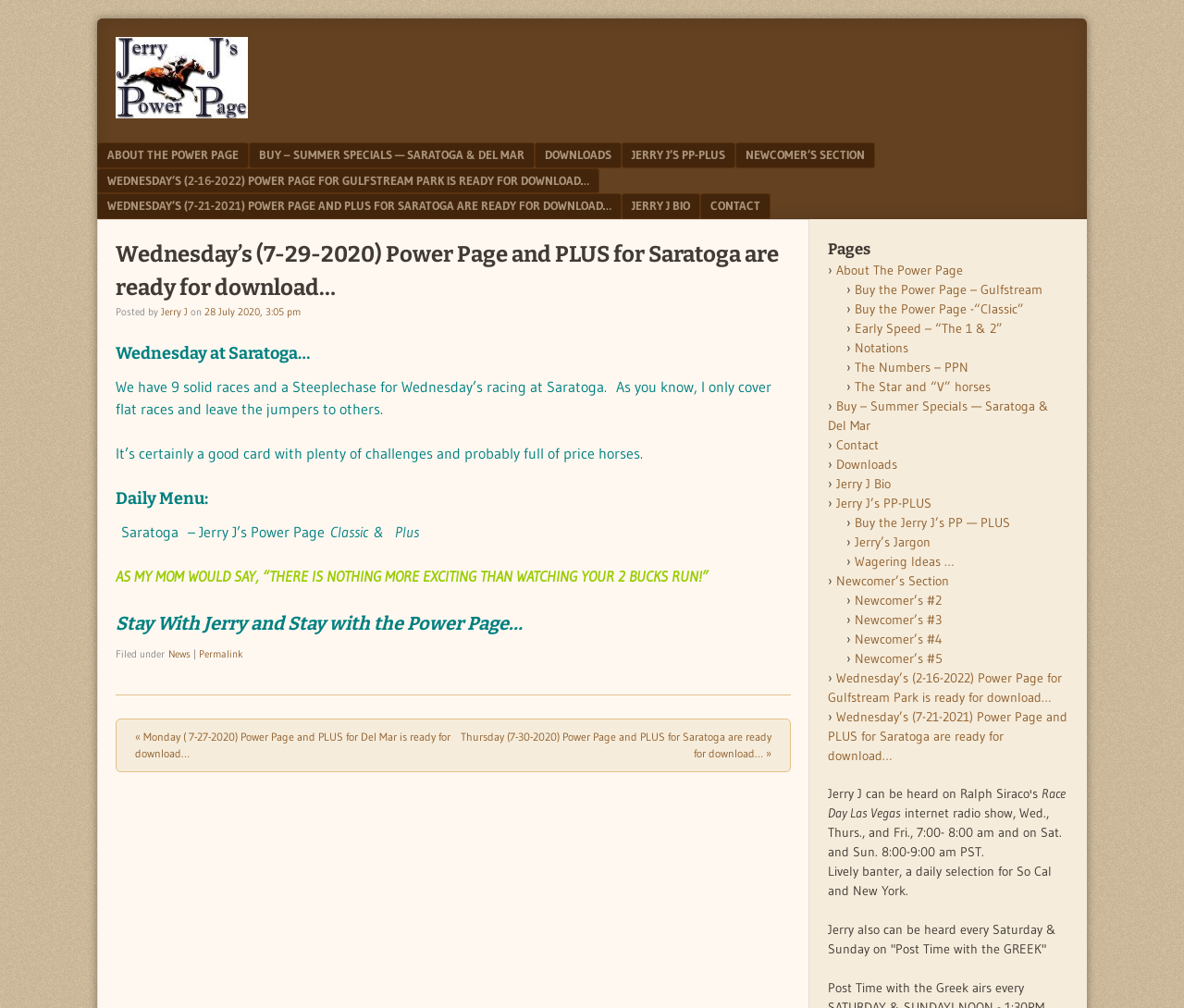What is the name of the radio show mentioned at the bottom of the webpage?
Provide a comprehensive and detailed answer to the question.

I found the answer by looking at the text 'Race Day Las Vegas' followed by a description of the radio show at the bottom of the webpage.